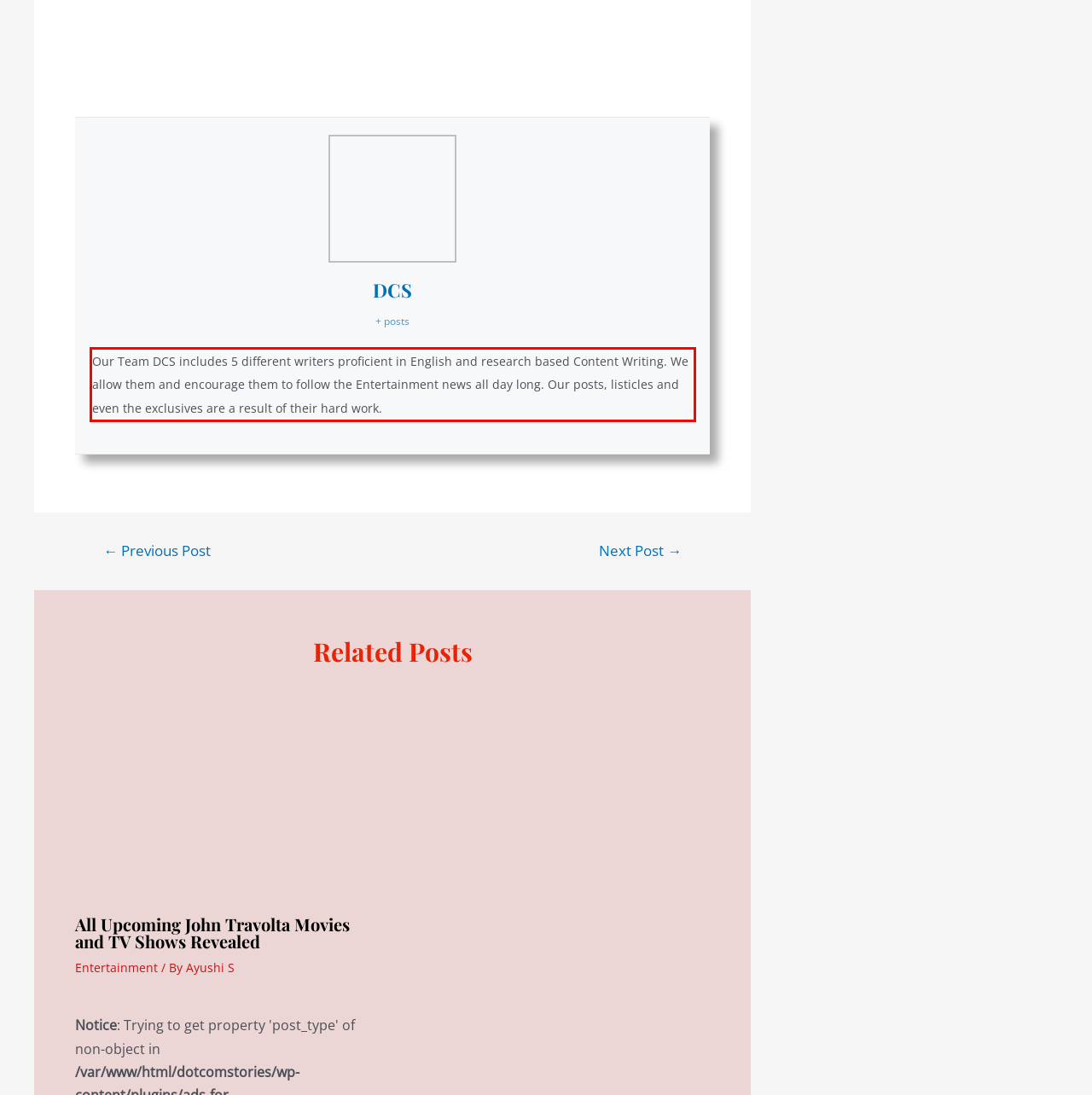You are given a screenshot showing a webpage with a red bounding box. Perform OCR to capture the text within the red bounding box.

Our Team DCS includes 5 different writers proficient in English and research based Content Writing. We allow them and encourage them to follow the Entertainment news all day long. Our posts, listicles and even the exclusives are a result of their hard work.